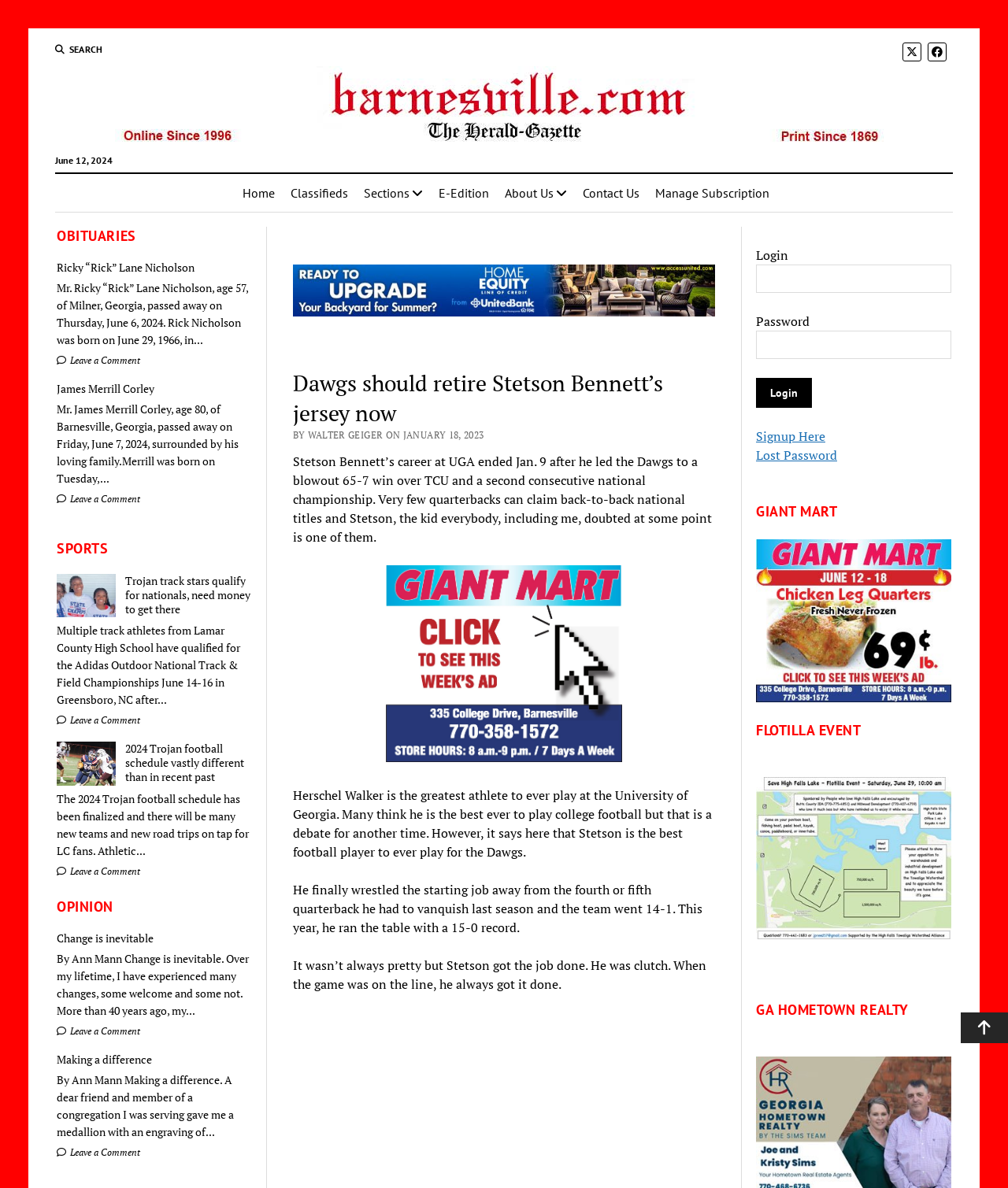What is the title of the section that contains the article 'Trojan track stars qualify for nationals, need money to get there'?
Provide a detailed and well-explained answer to the question.

The article 'Trojan track stars qualify for nationals, need money to get there' is located in the 'SPORTS' section of the webpage, which is indicated by the heading 'SPORTS' above the article.